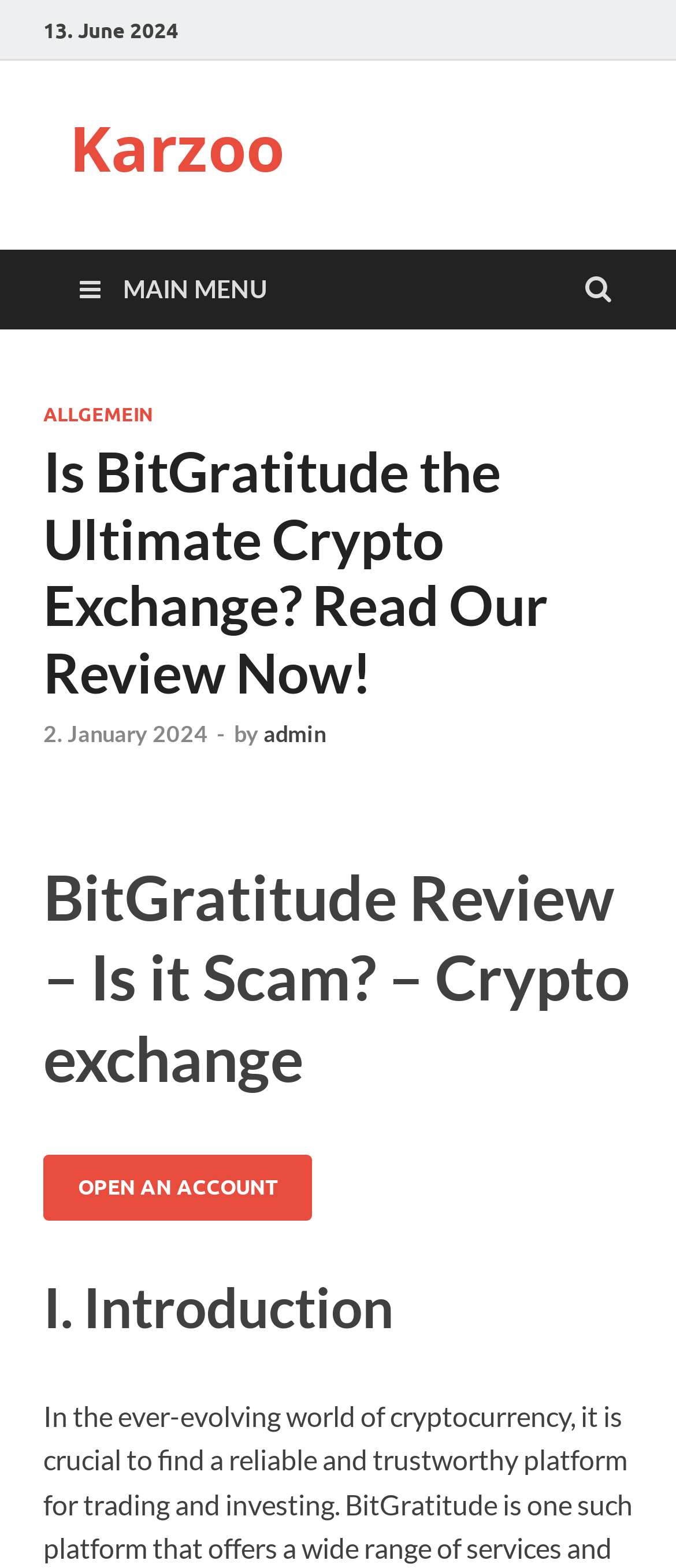Locate the bounding box for the described UI element: "Open An Account". Ensure the coordinates are four float numbers between 0 and 1, formatted as [left, top, right, bottom].

[0.064, 0.745, 0.462, 0.766]